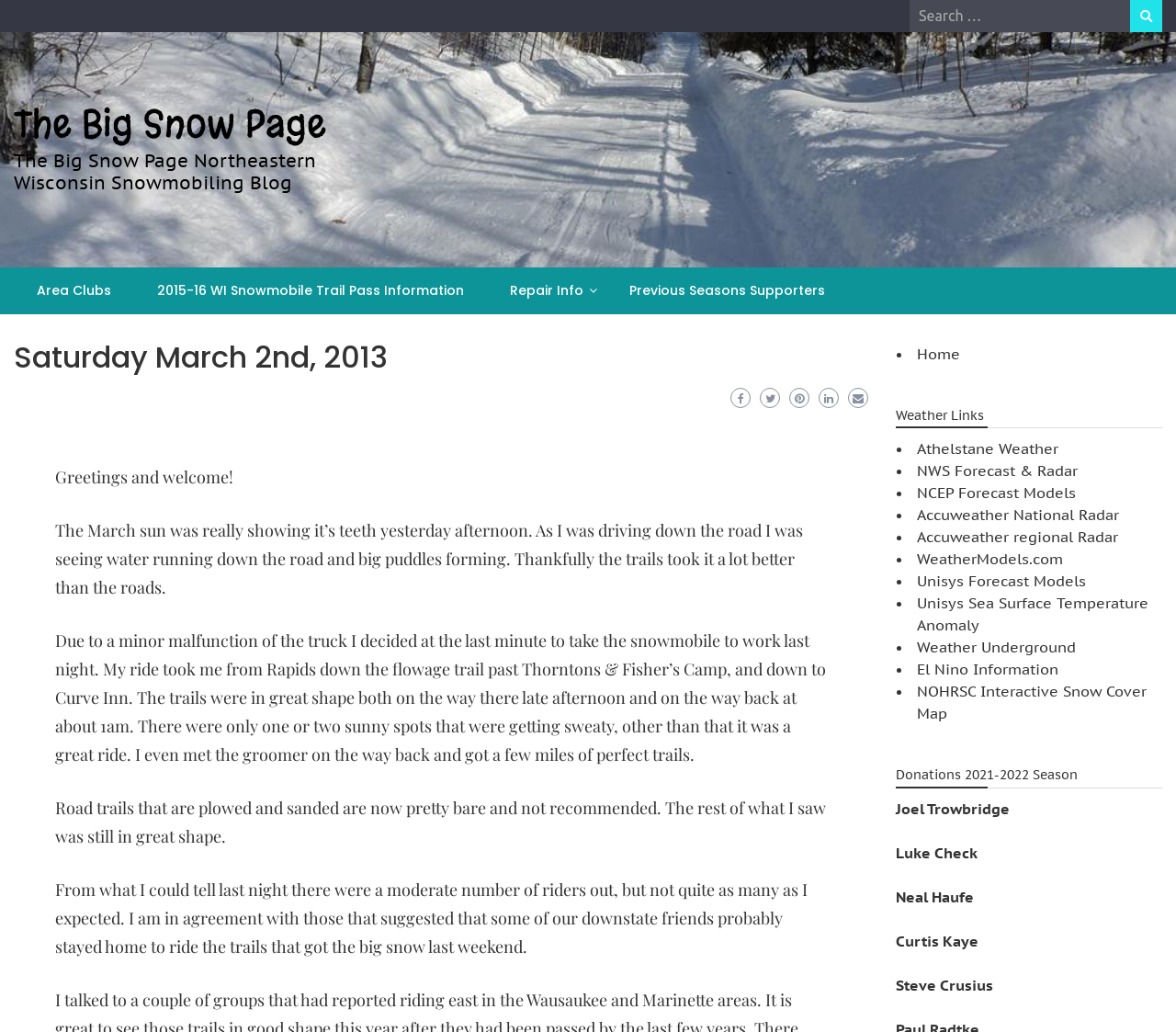Produce an extensive caption that describes everything on the webpage.

This webpage is about snowmobiling in Northeastern Wisconsin, specifically on Saturday, March 2nd, 2013. At the top, there is a search bar with a "Search" button to the right. Below the search bar, there is a heading with the title "The Big Snow Page" and a brief description of the webpage.

On the left side, there are several links to different sections of the webpage, including "Area Clubs", "2015-16 WI Snowmobile Trail Pass Information", and "Previous Seasons Supporters". There are also several social media links represented by icons.

The main content of the webpage is a blog post about the author's snowmobiling experience on the previous day. The post starts with a greeting and a description of the weather conditions. The author then describes their ride from Rapids to Curve Inn, mentioning the condition of the trails and encountering a groomer on the way back.

Below the blog post, there are several links to weather-related websites, including Athelstane Weather, NWS Forecast & Radar, and Accuweather National Radar. These links are organized in a list with bullet points.

At the bottom of the webpage, there is a section titled "Donations 2021-2022 Season" with a list of names, likely donors to the webpage or snowmobiling organization.

Throughout the webpage, there are no images, but there are several headings and links to different sections and external websites. The overall layout is organized and easy to navigate.